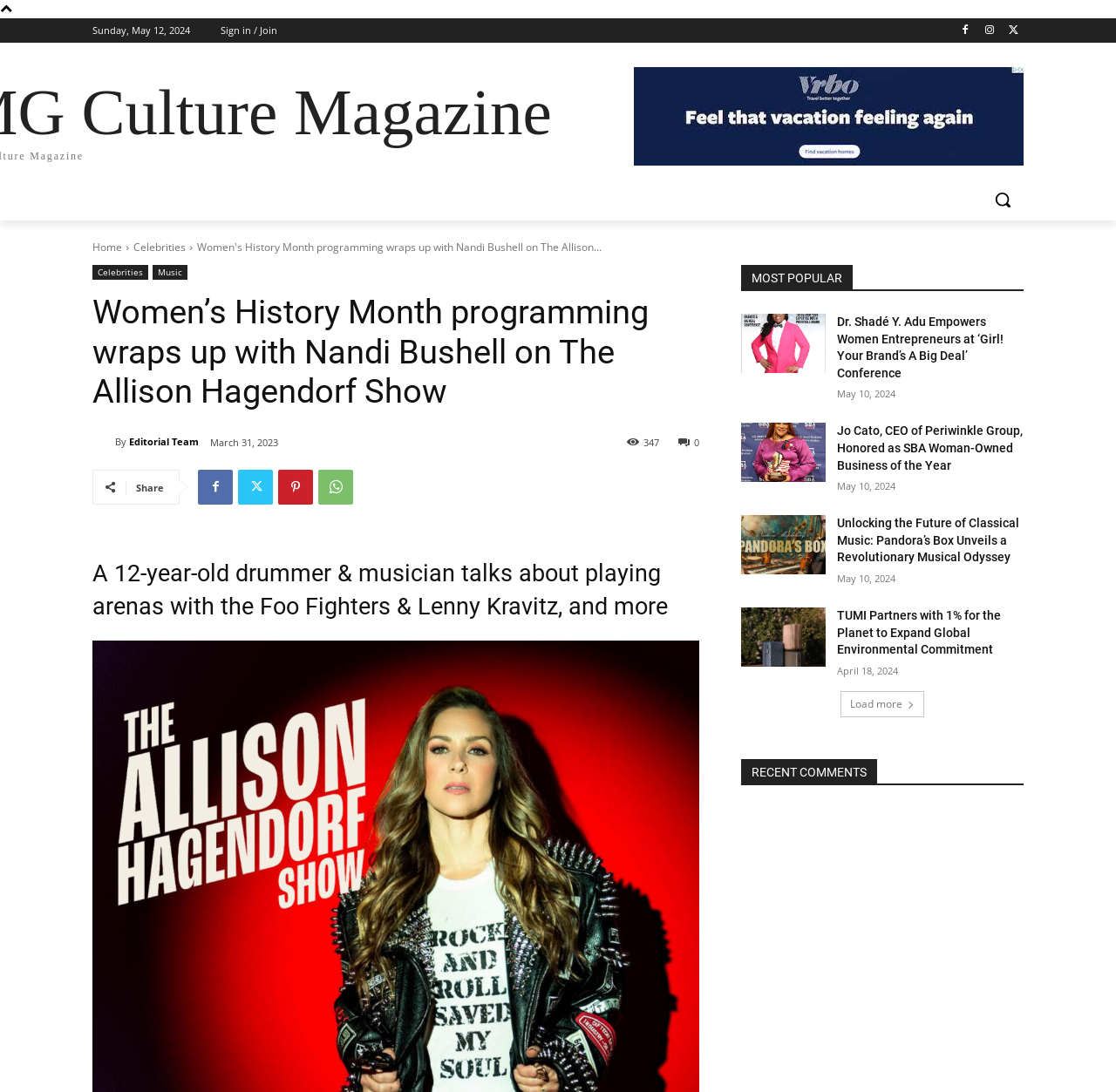Could you specify the bounding box coordinates for the clickable section to complete the following instruction: "Enter your name"?

None